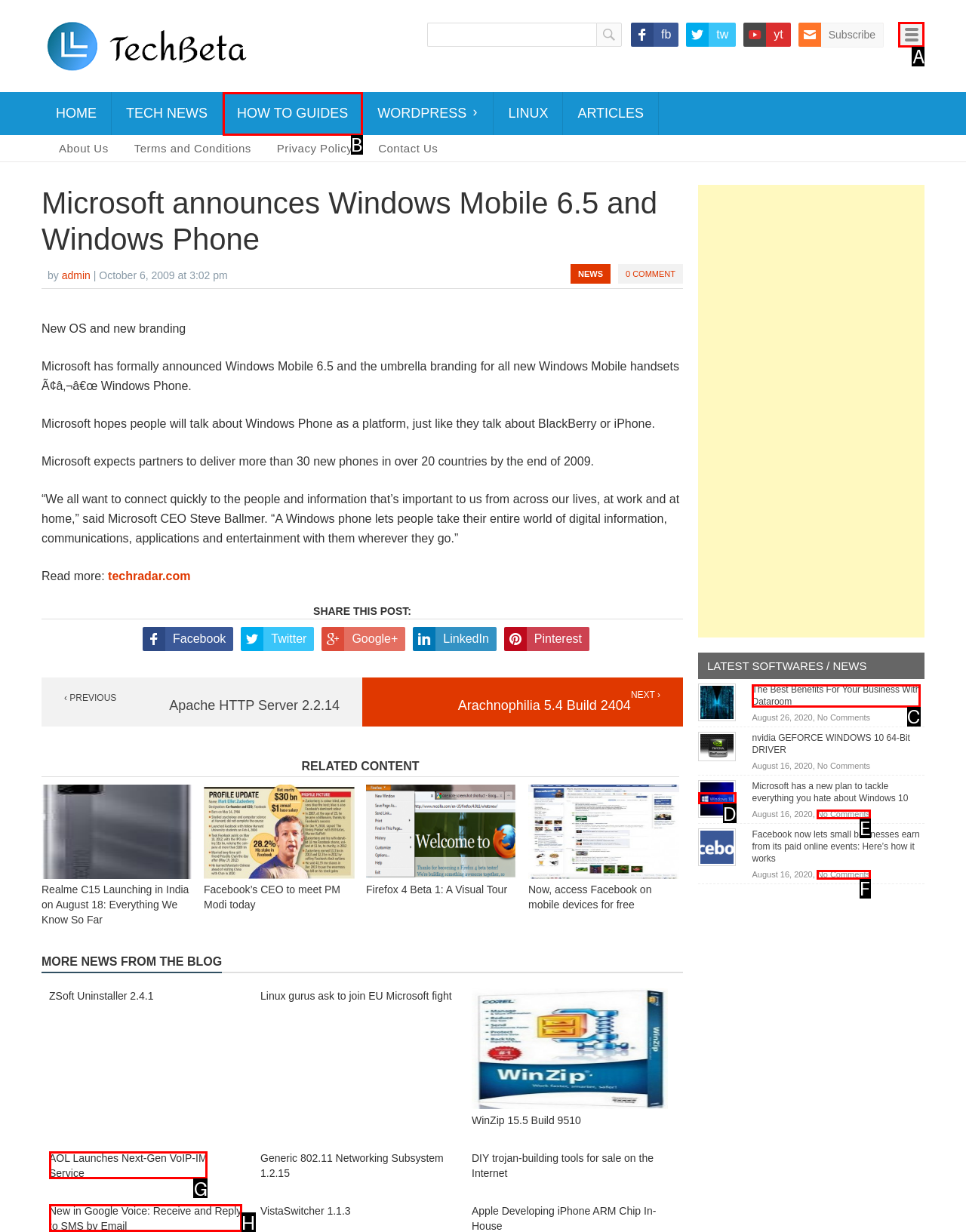Which UI element should you click on to achieve the following task: Open the menu? Provide the letter of the correct option.

A